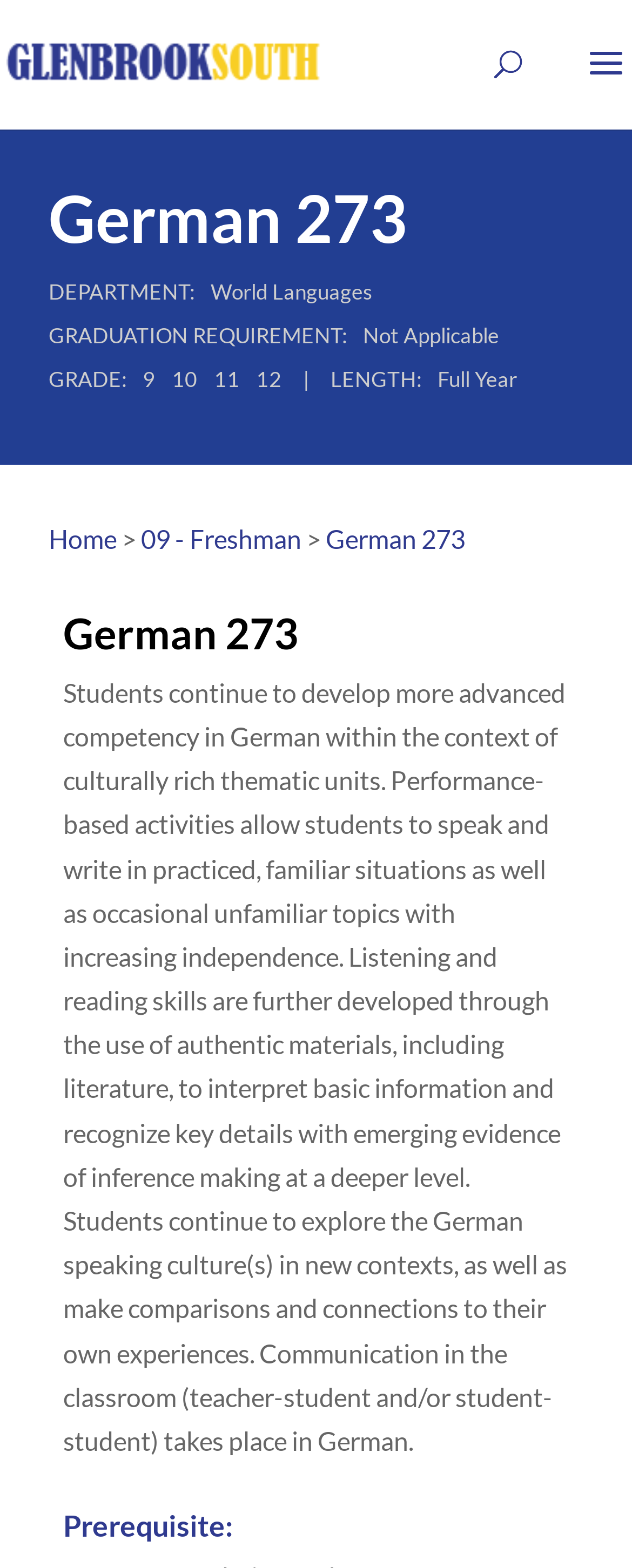What is the department of German 273?
Answer with a single word or phrase by referring to the visual content.

World Languages